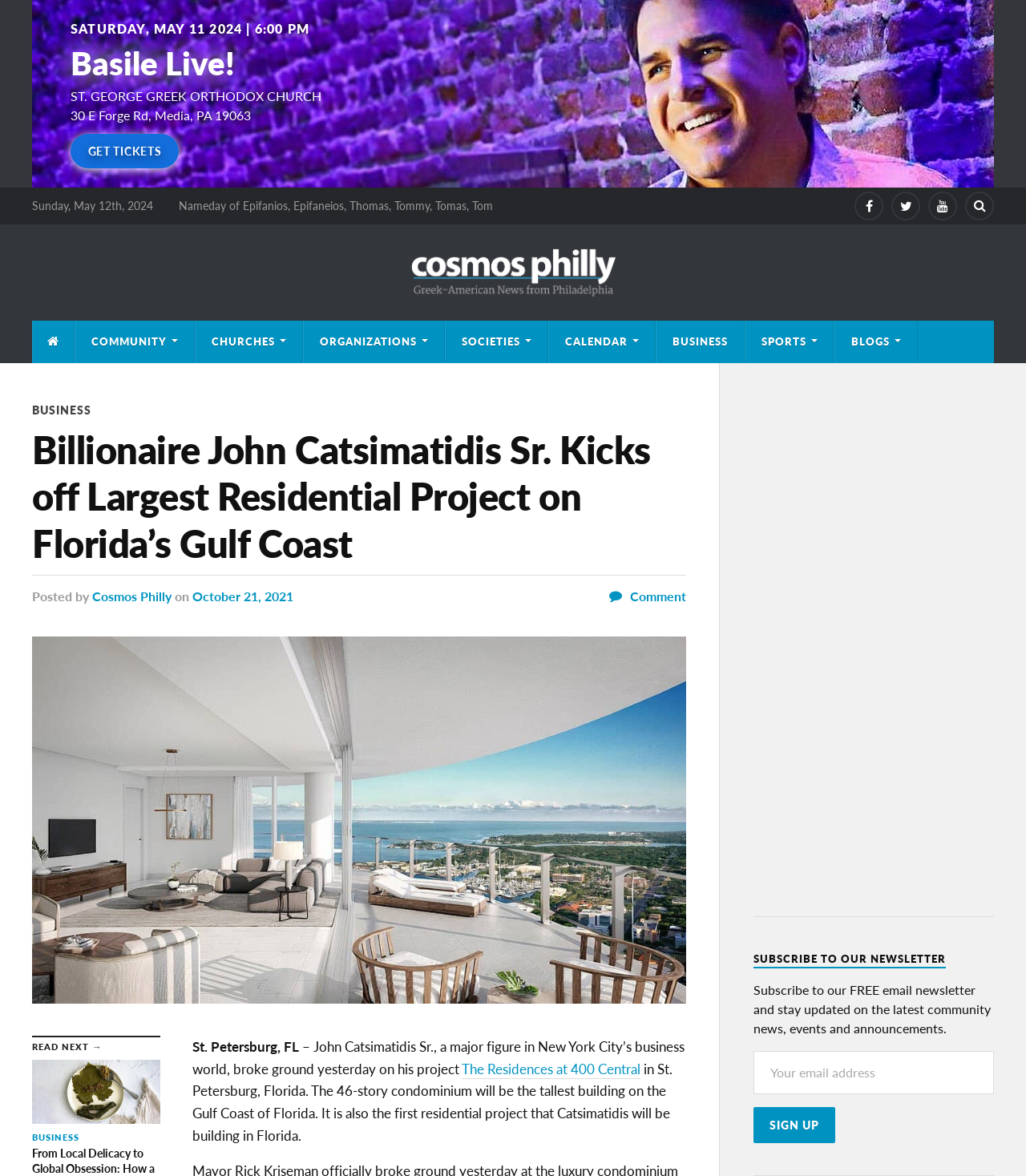Please determine the bounding box coordinates for the element that should be clicked to follow these instructions: "Search on Facebook".

[0.833, 0.163, 0.861, 0.187]